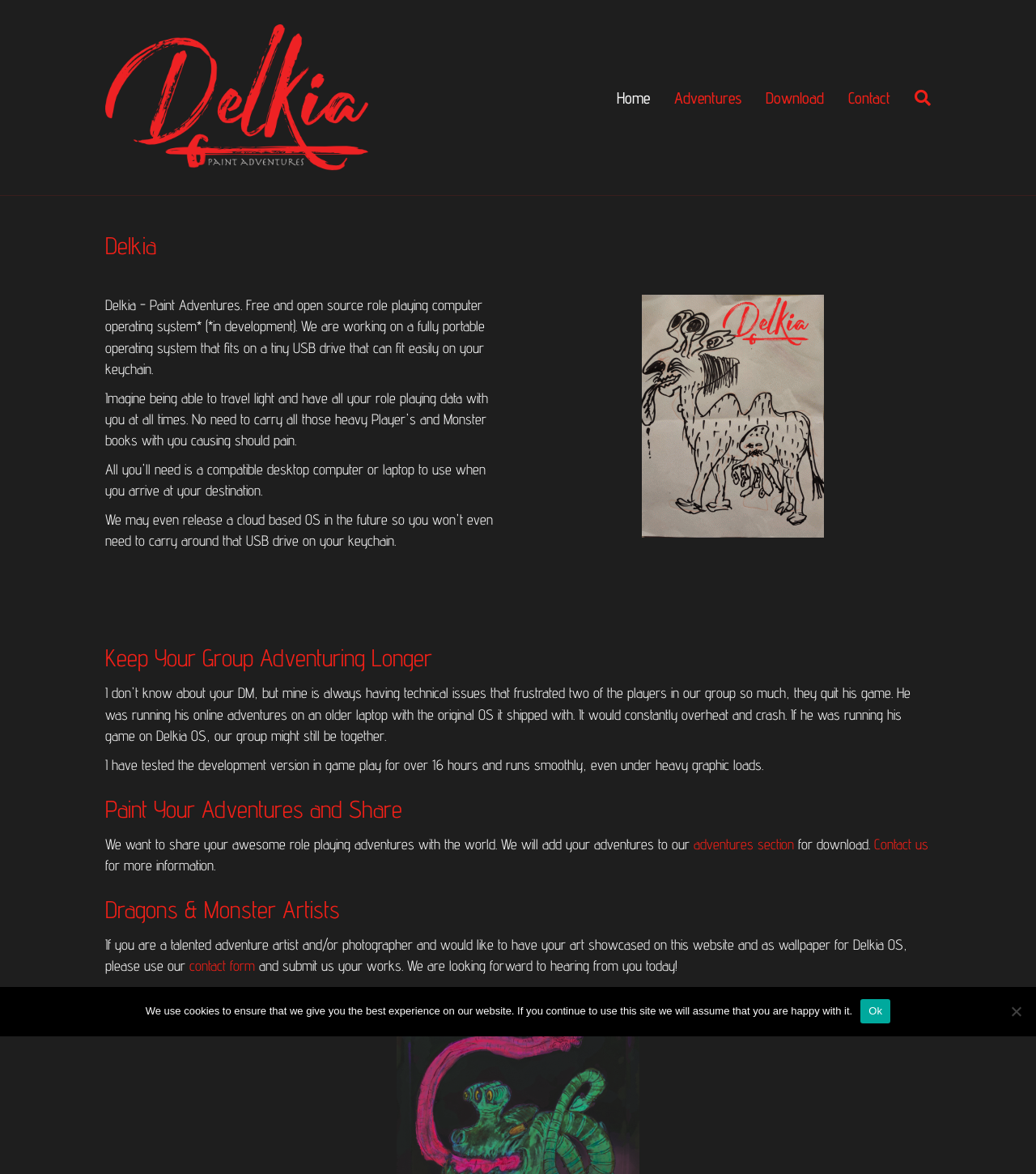Determine the bounding box for the UI element as described: "Home". The coordinates should be represented as four float numbers between 0 and 1, formatted as [left, top, right, bottom].

[0.584, 0.063, 0.639, 0.103]